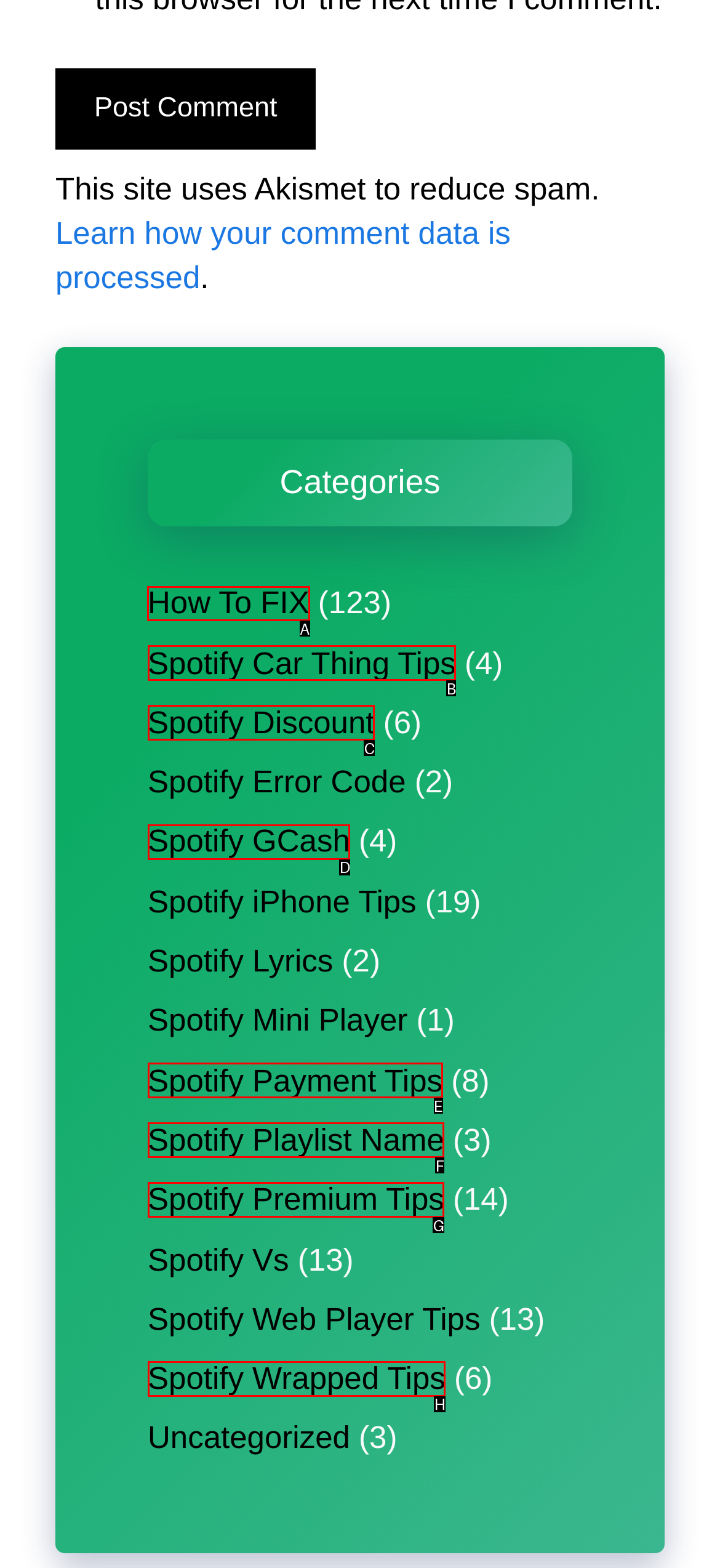Show which HTML element I need to click to perform this task: View 'How To FIX' category Answer with the letter of the correct choice.

A